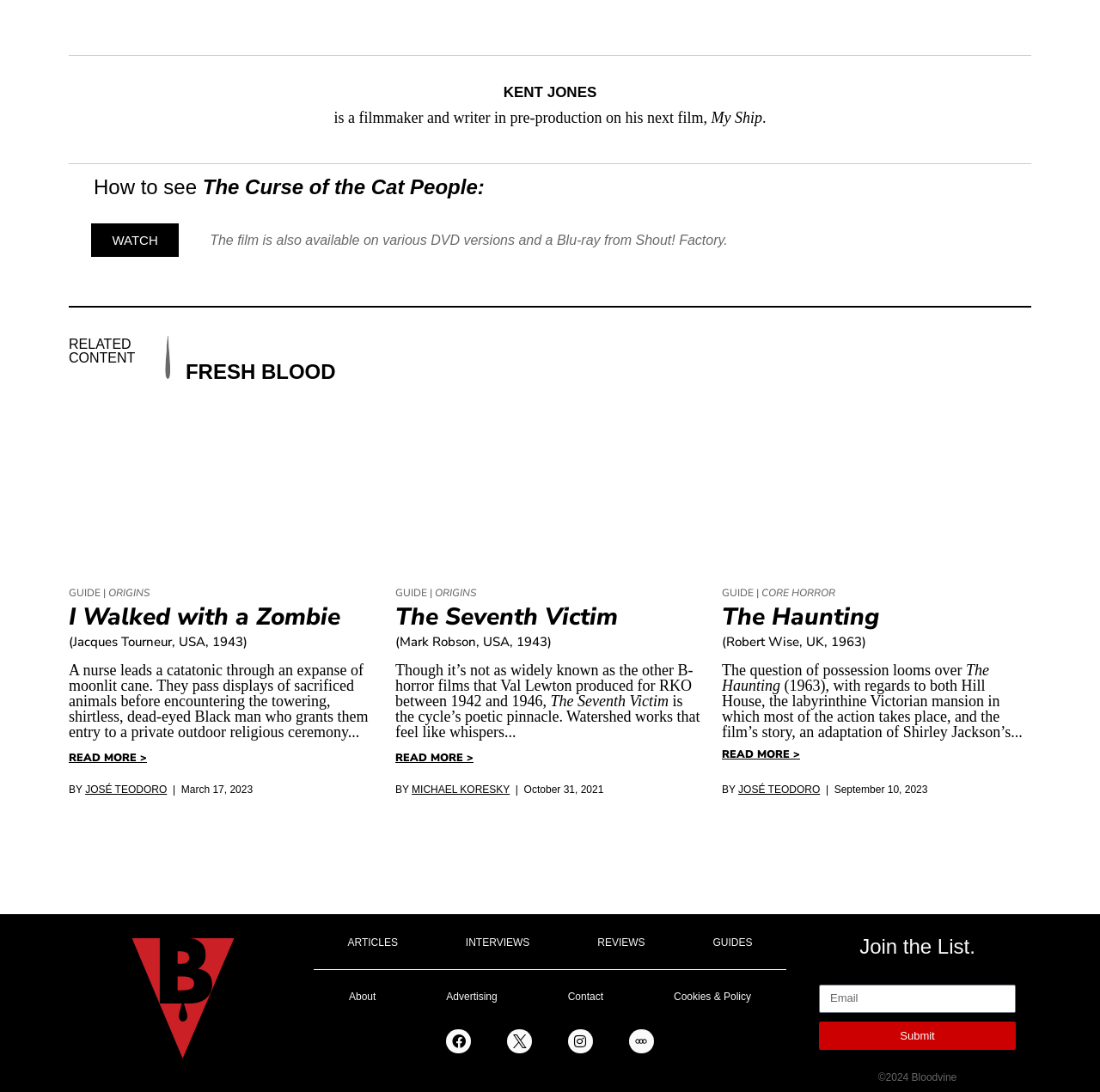Answer the following inquiry with a single word or phrase:
How many links are there in the 'RELATED CONTENT' section?

3